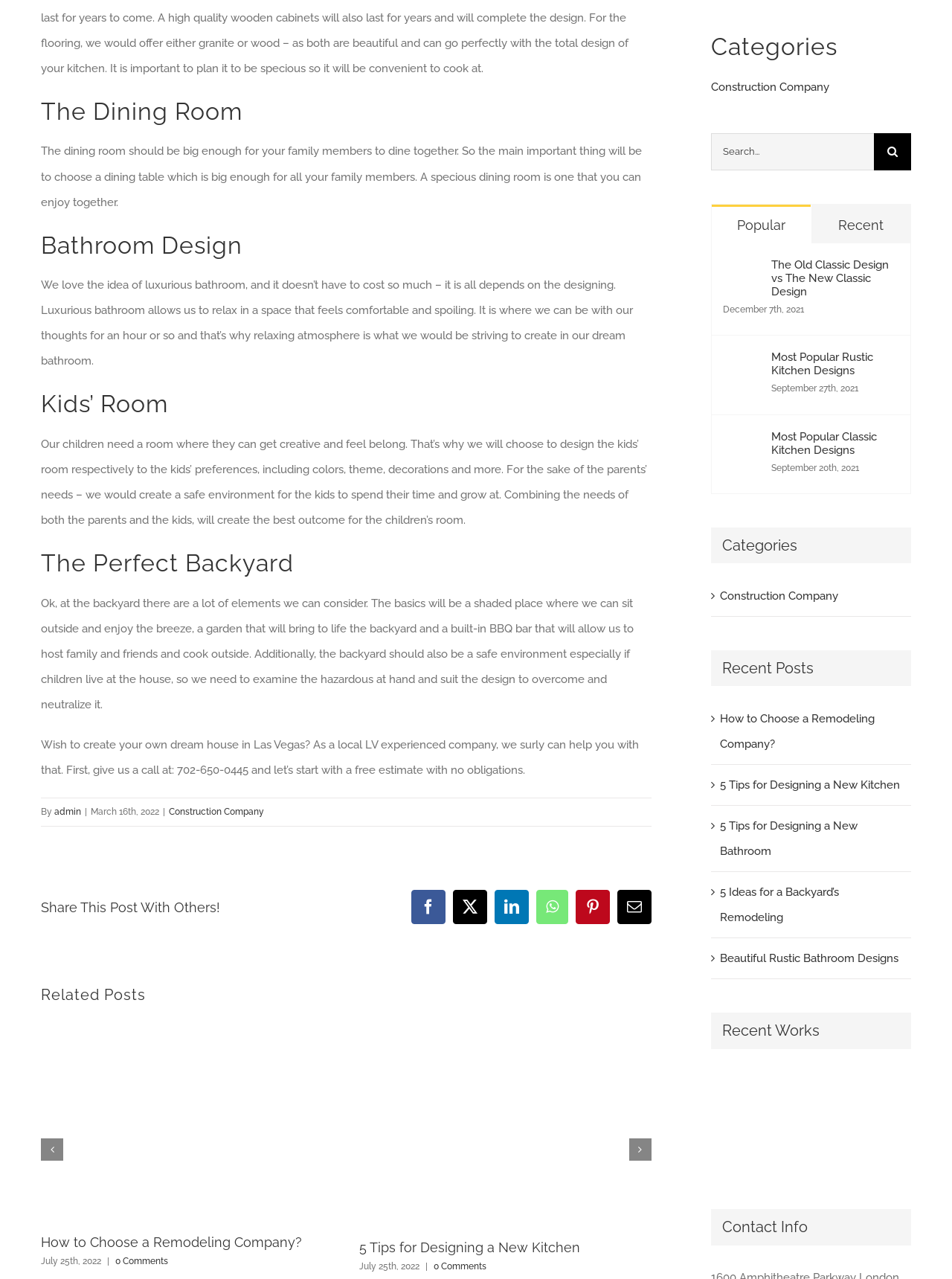Please specify the bounding box coordinates of the clickable region necessary for completing the following instruction: "Read the related post about 'How to Choose a Remodeling Company?'". The coordinates must consist of four float numbers between 0 and 1, i.e., [left, top, right, bottom].

[0.043, 0.963, 0.35, 0.979]